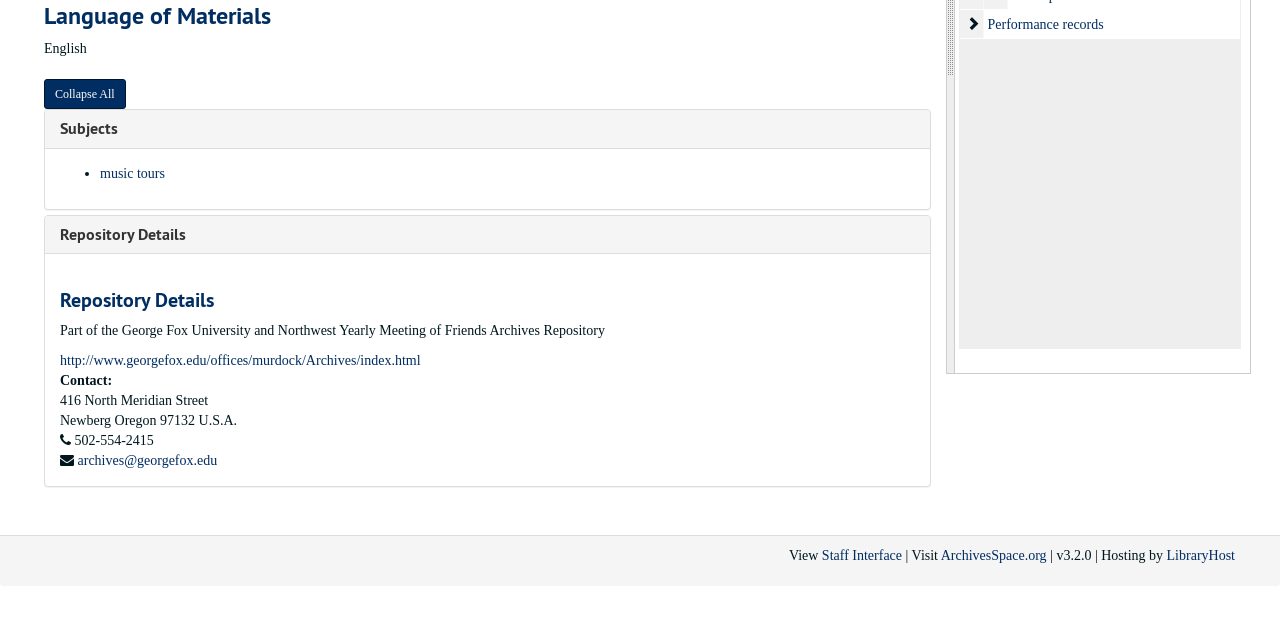Determine the bounding box of the UI element mentioned here: "Subjects". The coordinates must be in the format [left, top, right, bottom] with values ranging from 0 to 1.

[0.047, 0.184, 0.092, 0.217]